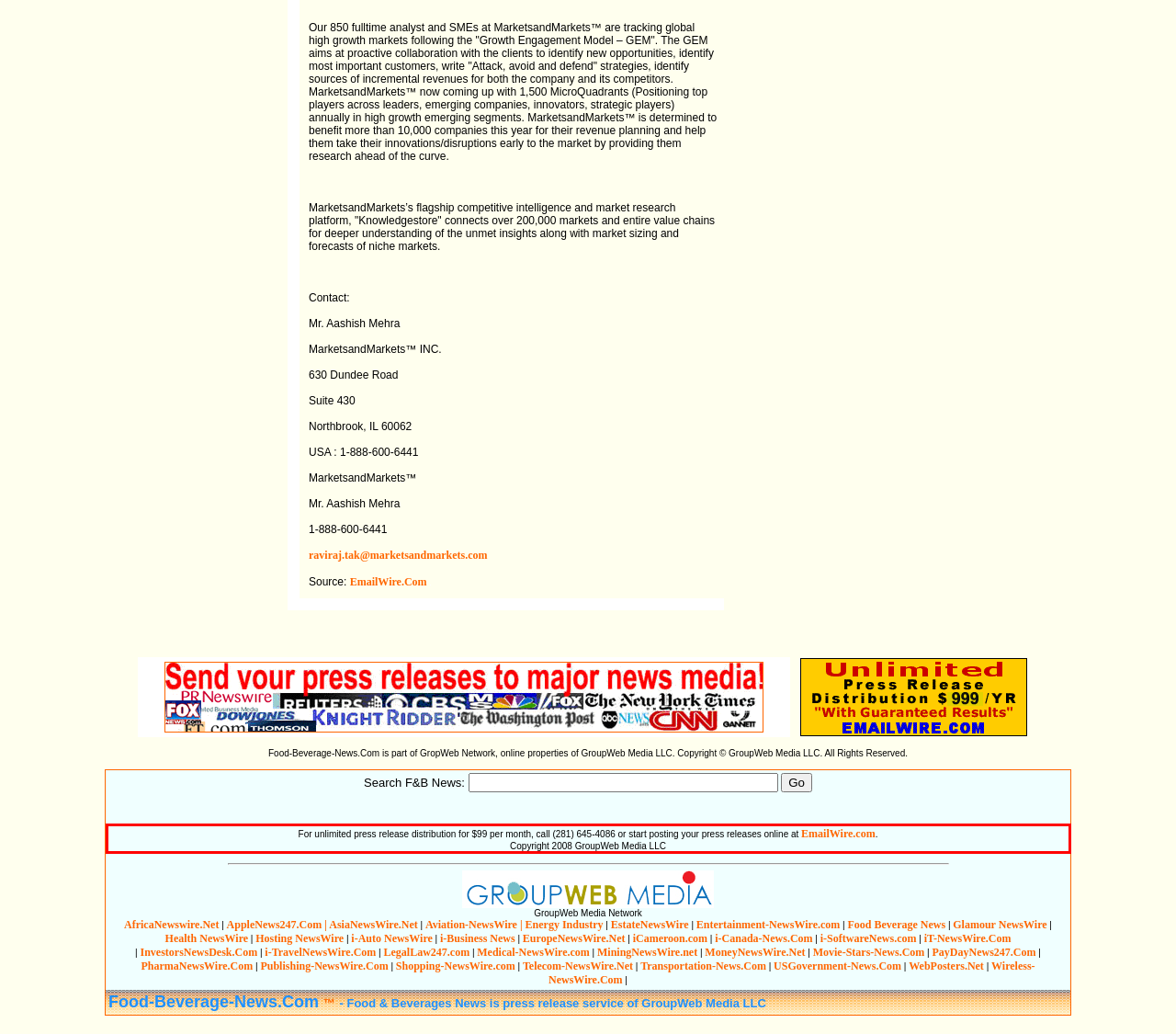Look at the screenshot of the webpage, locate the red rectangle bounding box, and generate the text content that it contains.

For unlimited press release distribution for $99 per month, call (281) 645-4086 or start posting your press releases online at EmailWire.com. Copyright 2008 GroupWeb Media LLC